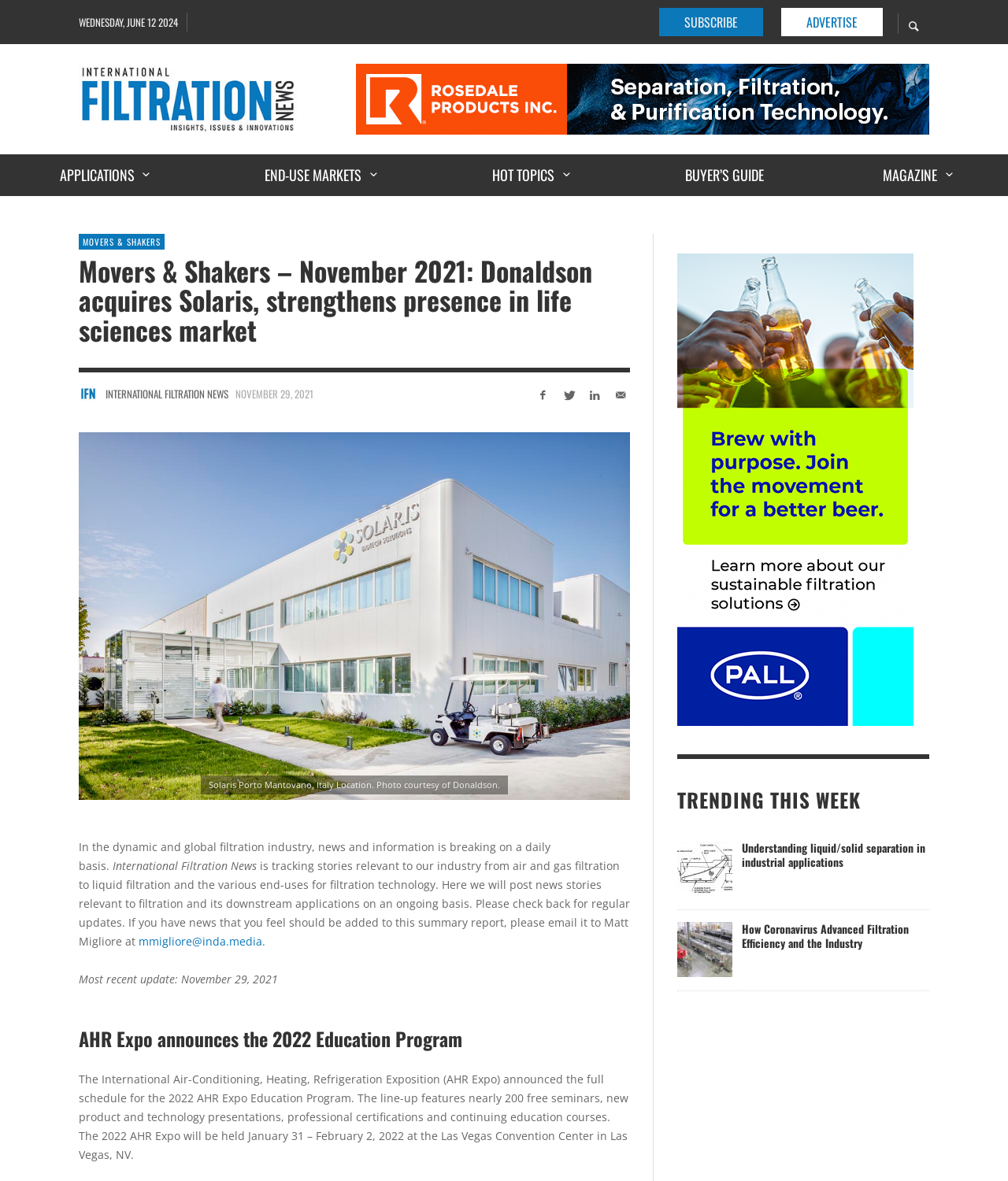Identify the coordinates of the bounding box for the element that must be clicked to accomplish the instruction: "Subscribe to the newsletter".

[0.654, 0.007, 0.757, 0.031]